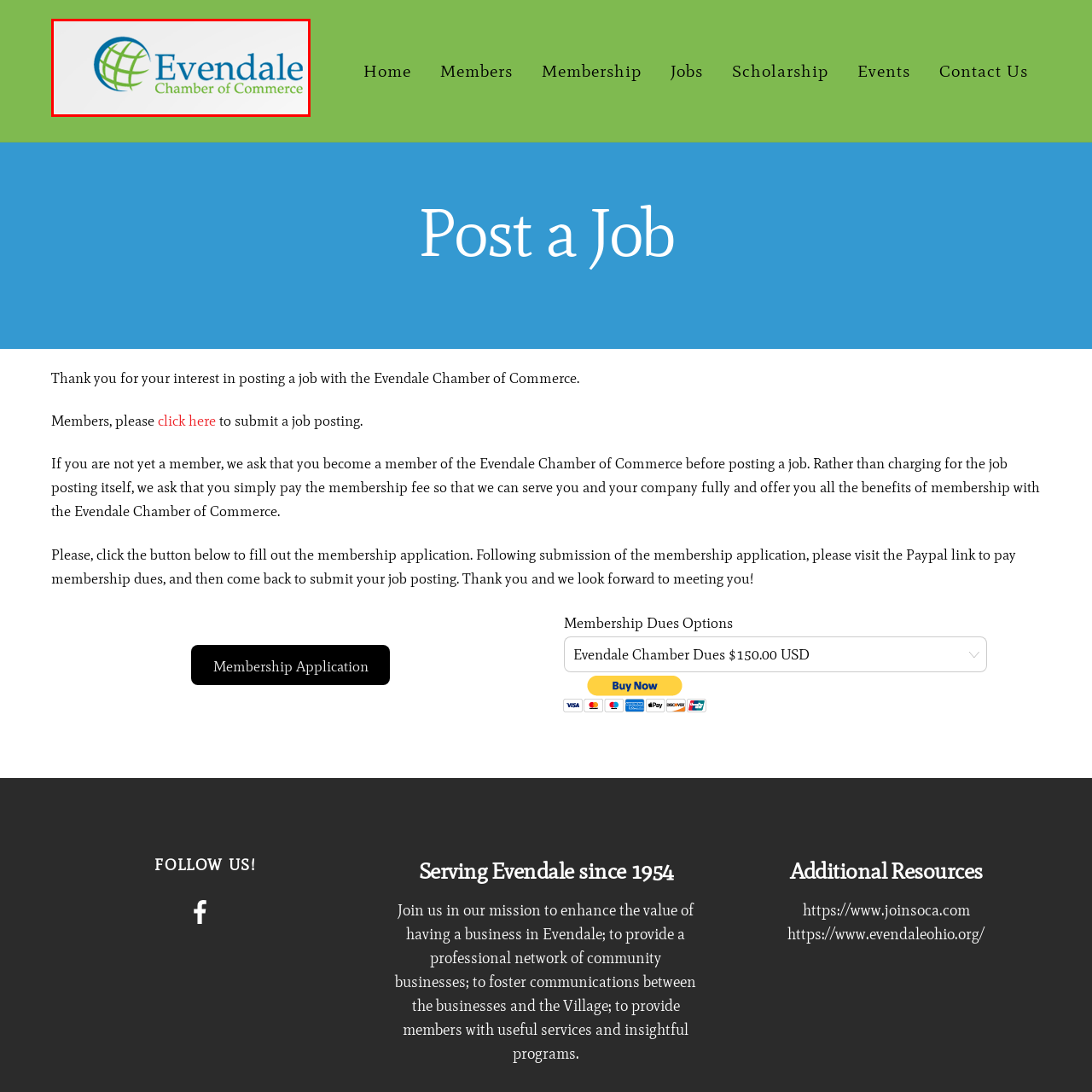What is the font style of the text in the logo?
Inspect the image enclosed by the red bounding box and provide a detailed and comprehensive answer to the question.

The text 'Evendale Chamber of Commerce' in the logo is written in a modern, professional font, which conveys a sense of professionalism and engagement, aligning with the Chamber's goal of enhancing the business environment.